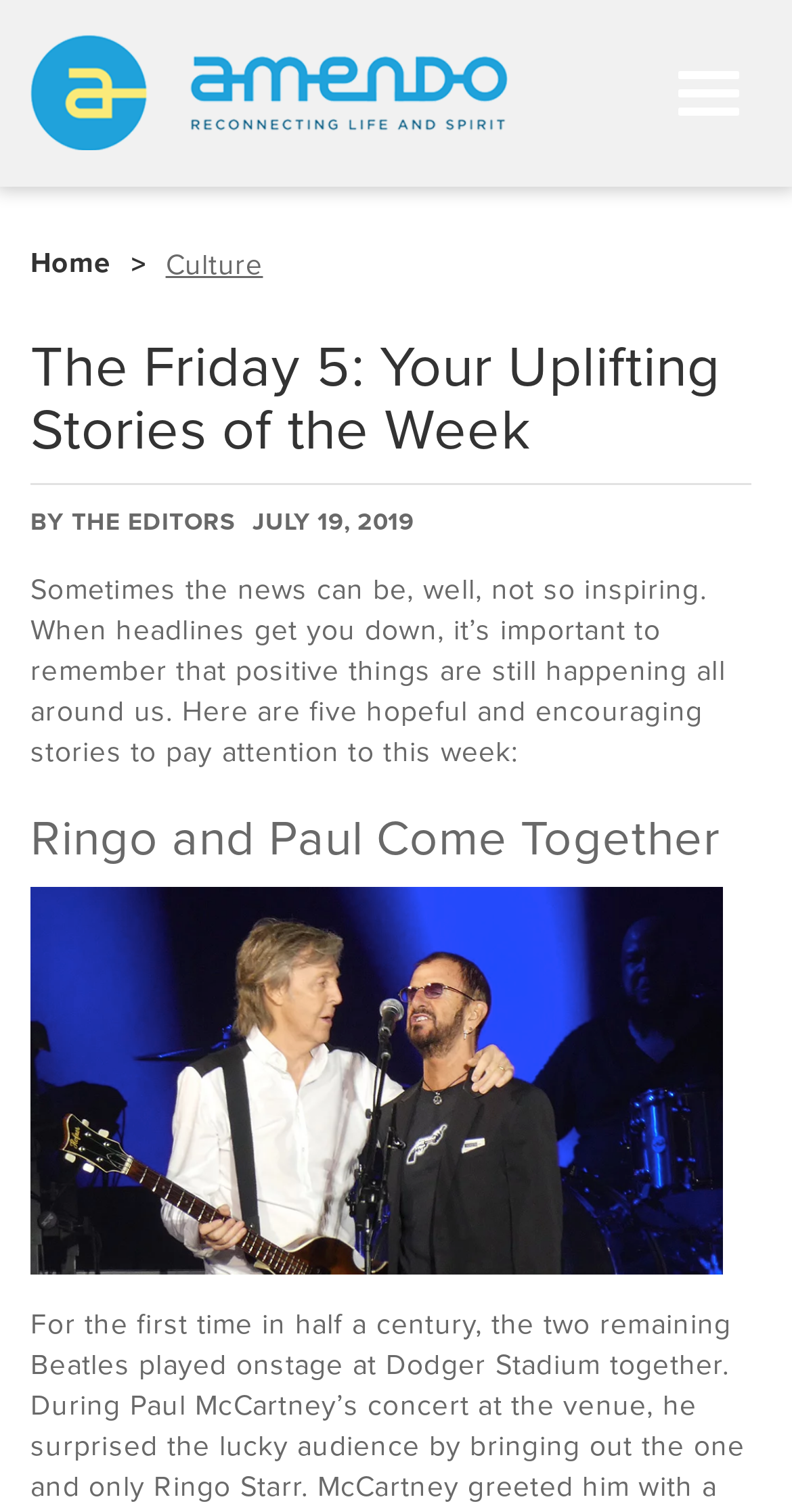Provide a one-word or one-phrase answer to the question:
What is the purpose of the article?

To provide uplifting stories